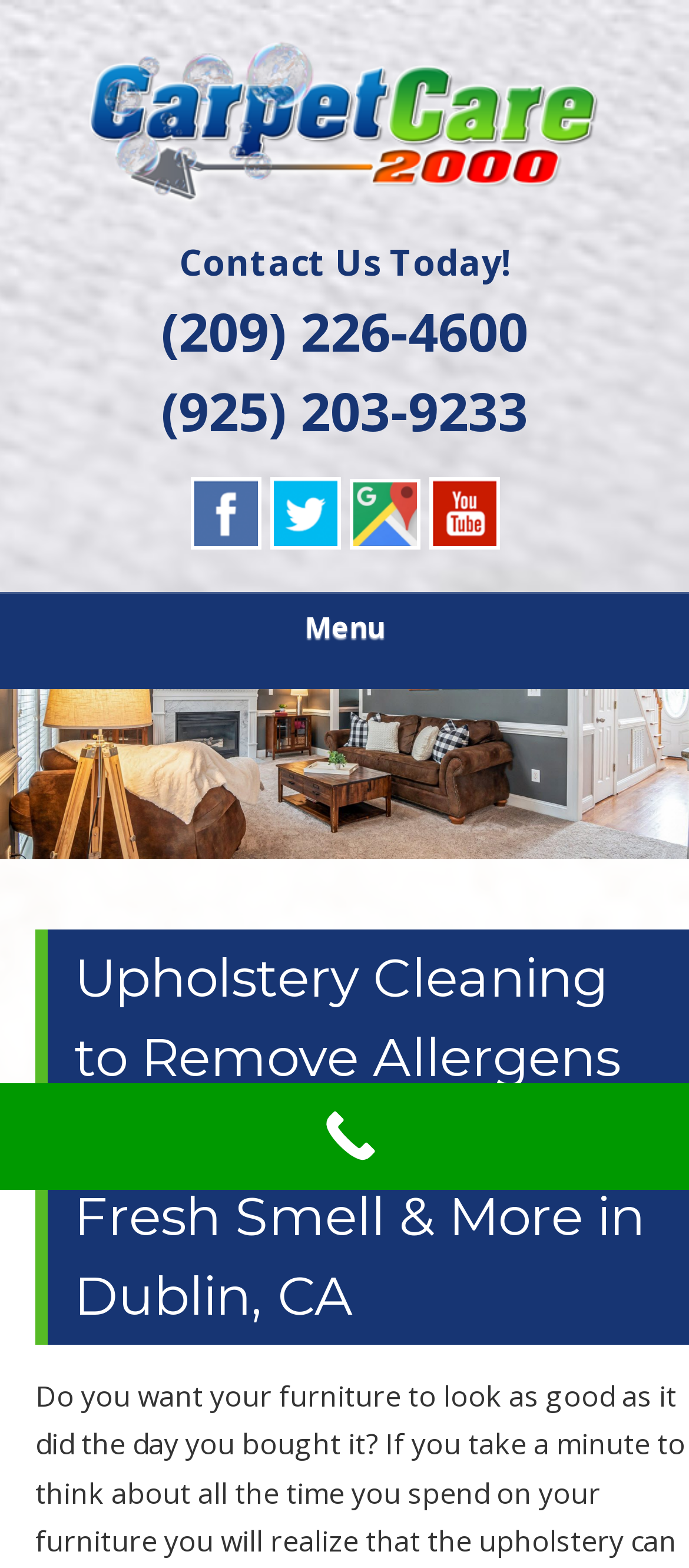What is the purpose of the 'Call Now' button?
Based on the image, answer the question with as much detail as possible.

The 'Call Now' button is likely intended to allow users to quickly call the company, possibly to inquire about services or make an appointment. The button is displayed prominently on the webpage.